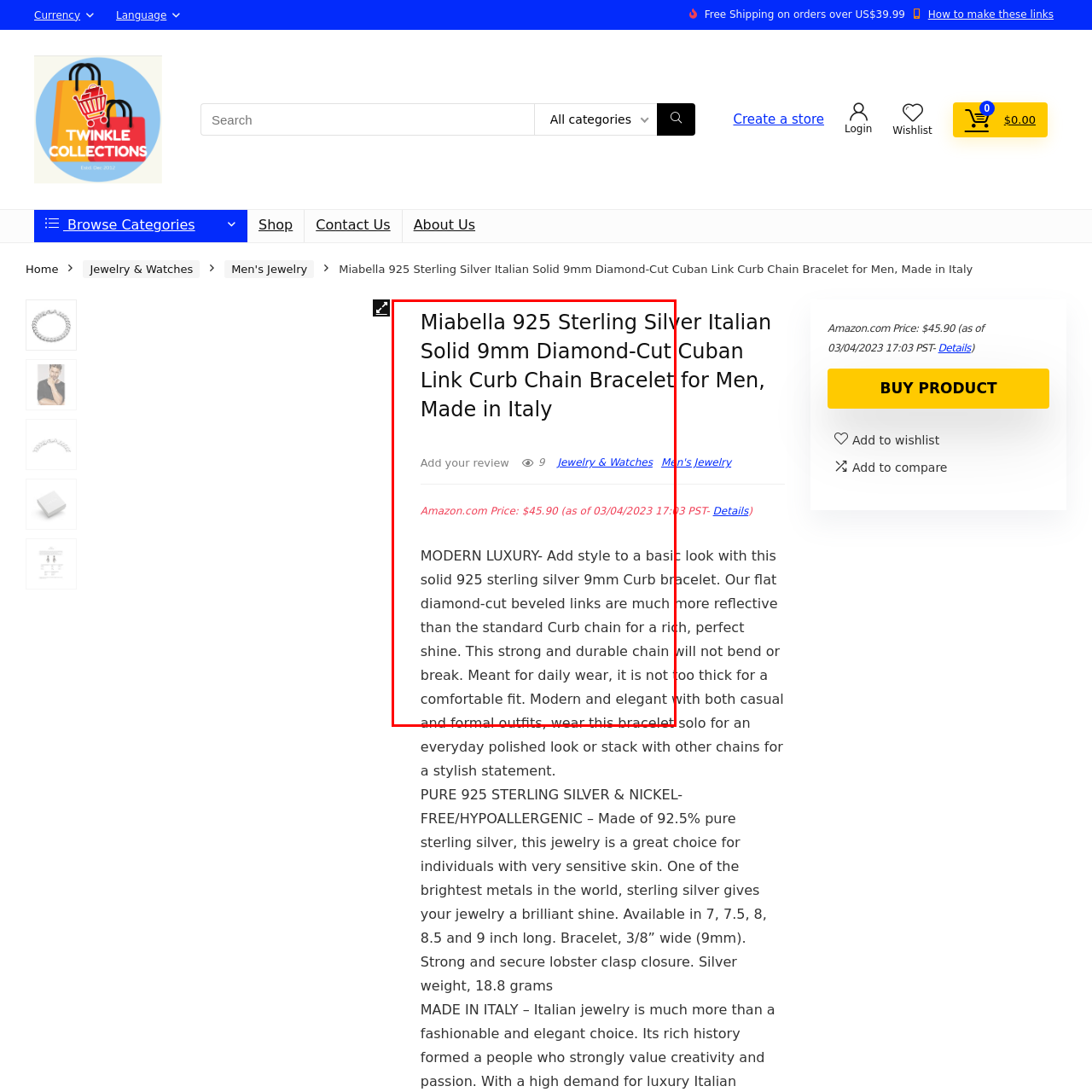Observe the image enclosed by the red rectangle, How many reviews are displayed for this product?
 Give a single word or phrase as your answer.

nine